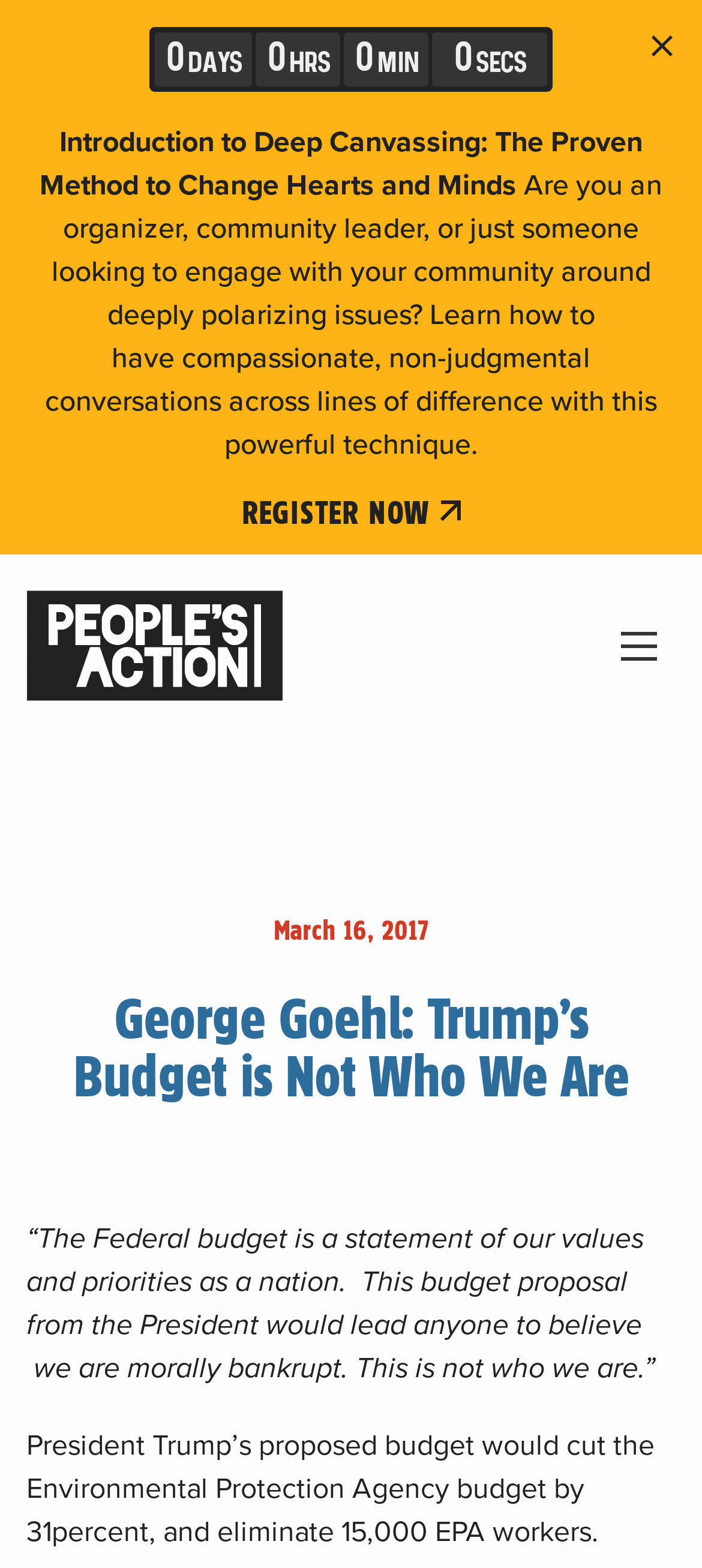Please specify the bounding box coordinates in the format (top-left x, top-left y, bottom-right x, bottom-right y), with all values as floating point numbers between 0 and 1. Identify the bounding box of the UI element described by: Bitcoin strong buy

None